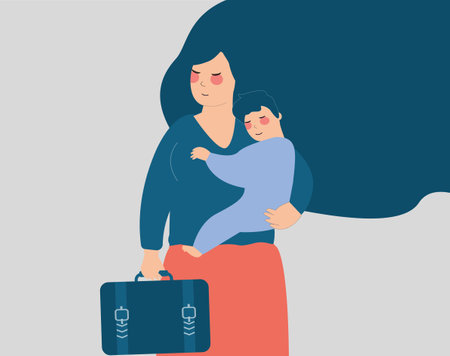What is the theme represented in the image?
Answer the question with detailed information derived from the image.

The image effectively represents the theme of support for working mothers, highlighting the balance between professional responsibilities and childcare, an important aspect of maternity policies.